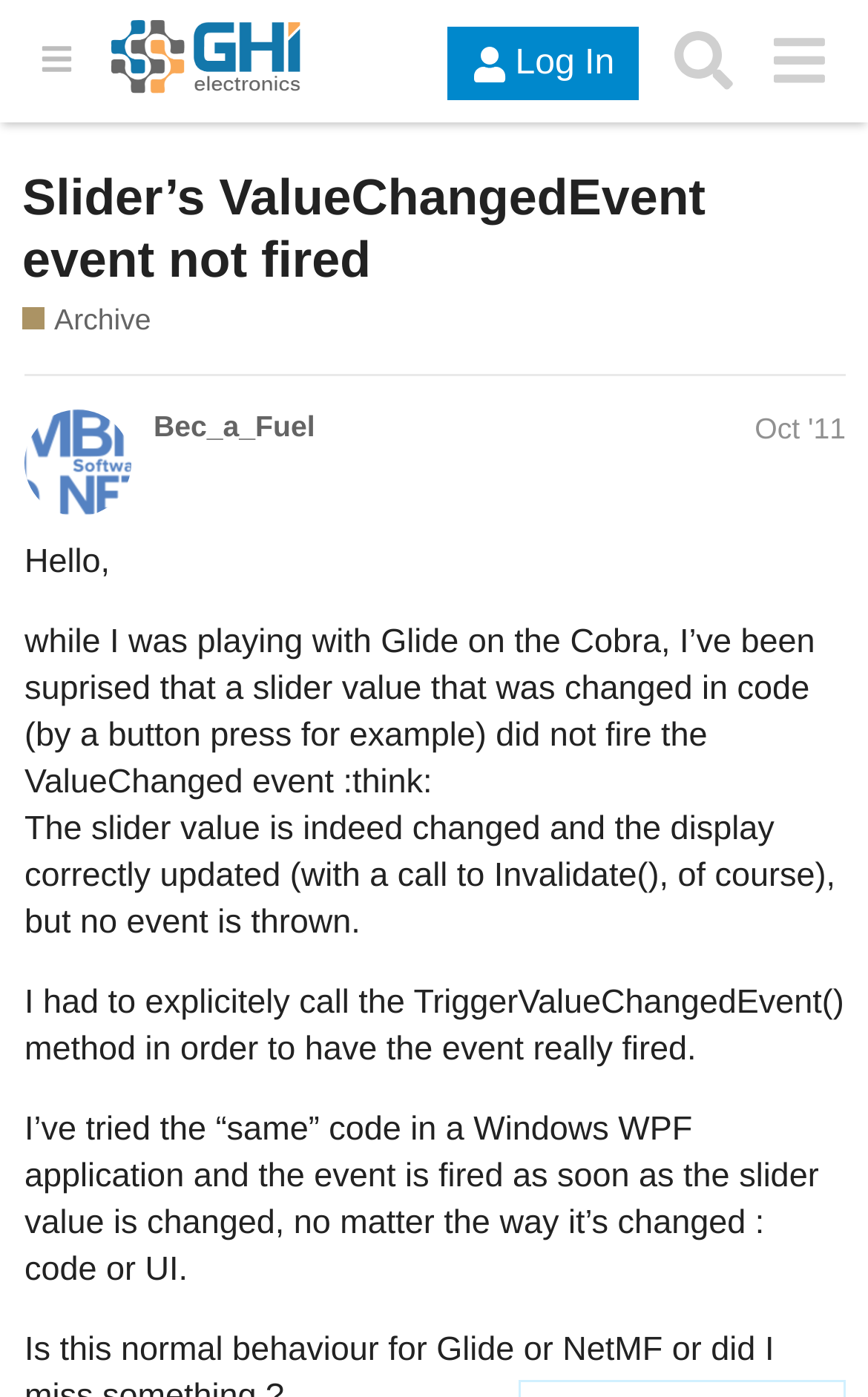Create an in-depth description of the webpage, covering main sections.

This webpage appears to be a forum discussion thread. At the top, there is a header section that spans the entire width of the page, containing a hamburger menu button on the left, a link to "GHI Electronics' Forums" with an accompanying image, a "Log In" button, a "Search" button, and another button with a menu. Below the header, there is a heading that reads "Slider’s ValueChangedEvent event not fired" which takes up most of the width of the page.

Underneath the heading, there is a link to the same title, followed by a link to "Archive" with a description "Outdated old discussions, moved from old forum." To the right of the "Archive" link, there is a heading with the author's name "Bec_a_Fuel" and the date "Oct '11".

The main content of the page is a series of paragraphs discussing an issue with a slider value not firing an event when changed in code. The text is divided into four paragraphs, each describing a different aspect of the problem and its solution. The paragraphs are arranged vertically, with the first paragraph starting from the top left of the content area and each subsequent paragraph below it.